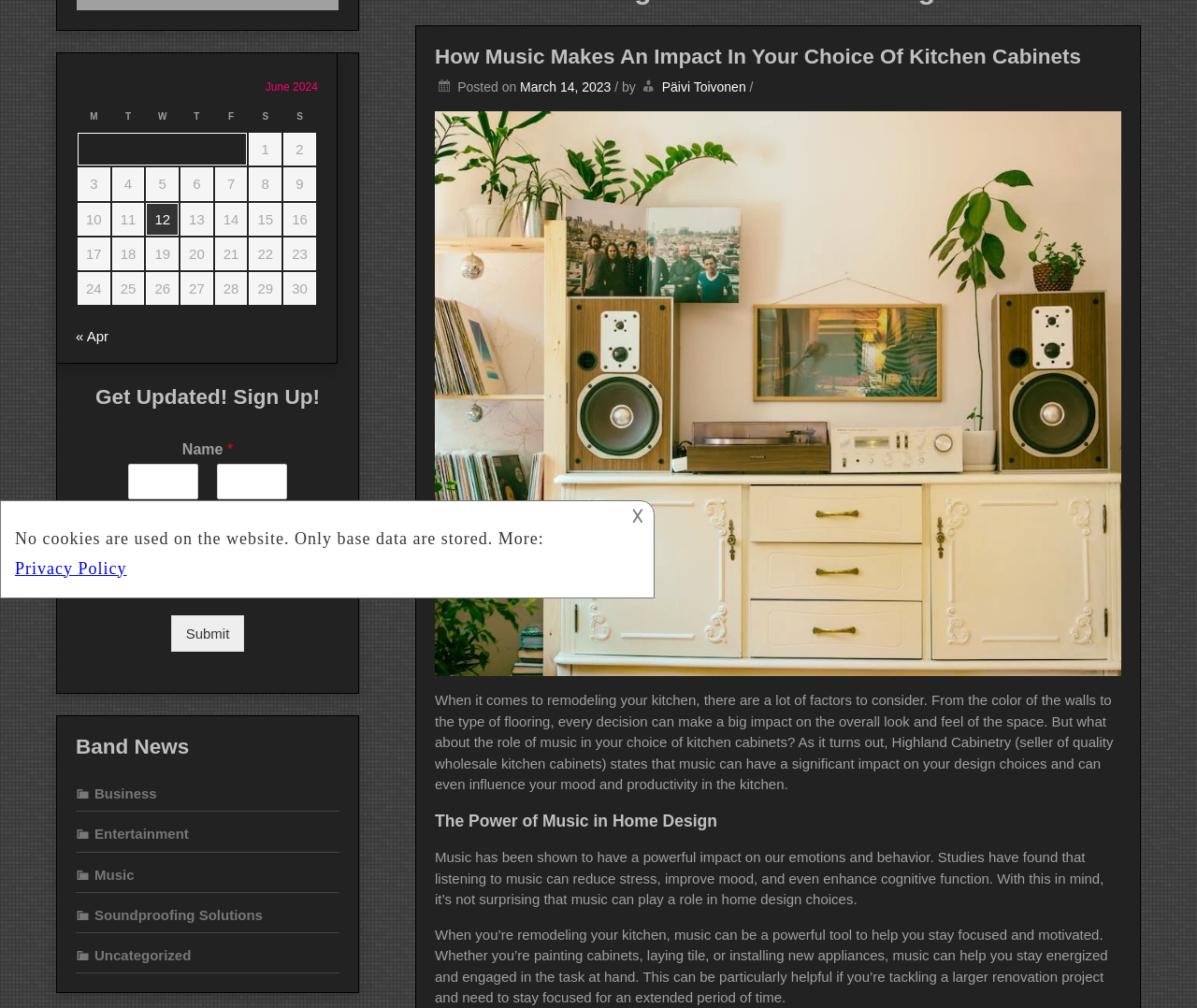Based on the description "parent_node: Email * name="wpforms[fields][1]"", find the bounding box of the specified UI element.

[0.107, 0.556, 0.24, 0.592]